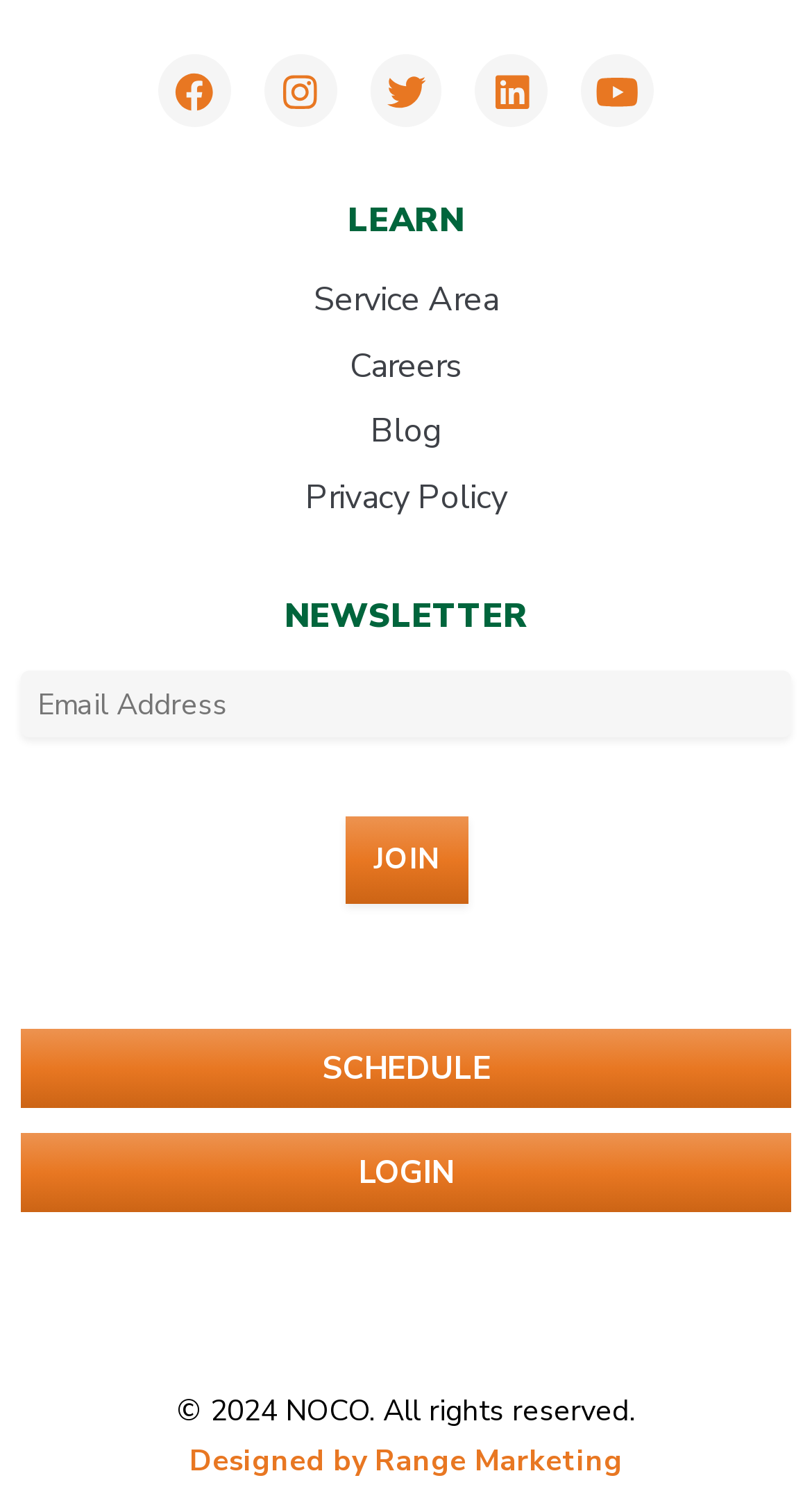Respond with a single word or phrase for the following question: 
What is the function of the 'Join' button?

To subscribe to newsletter